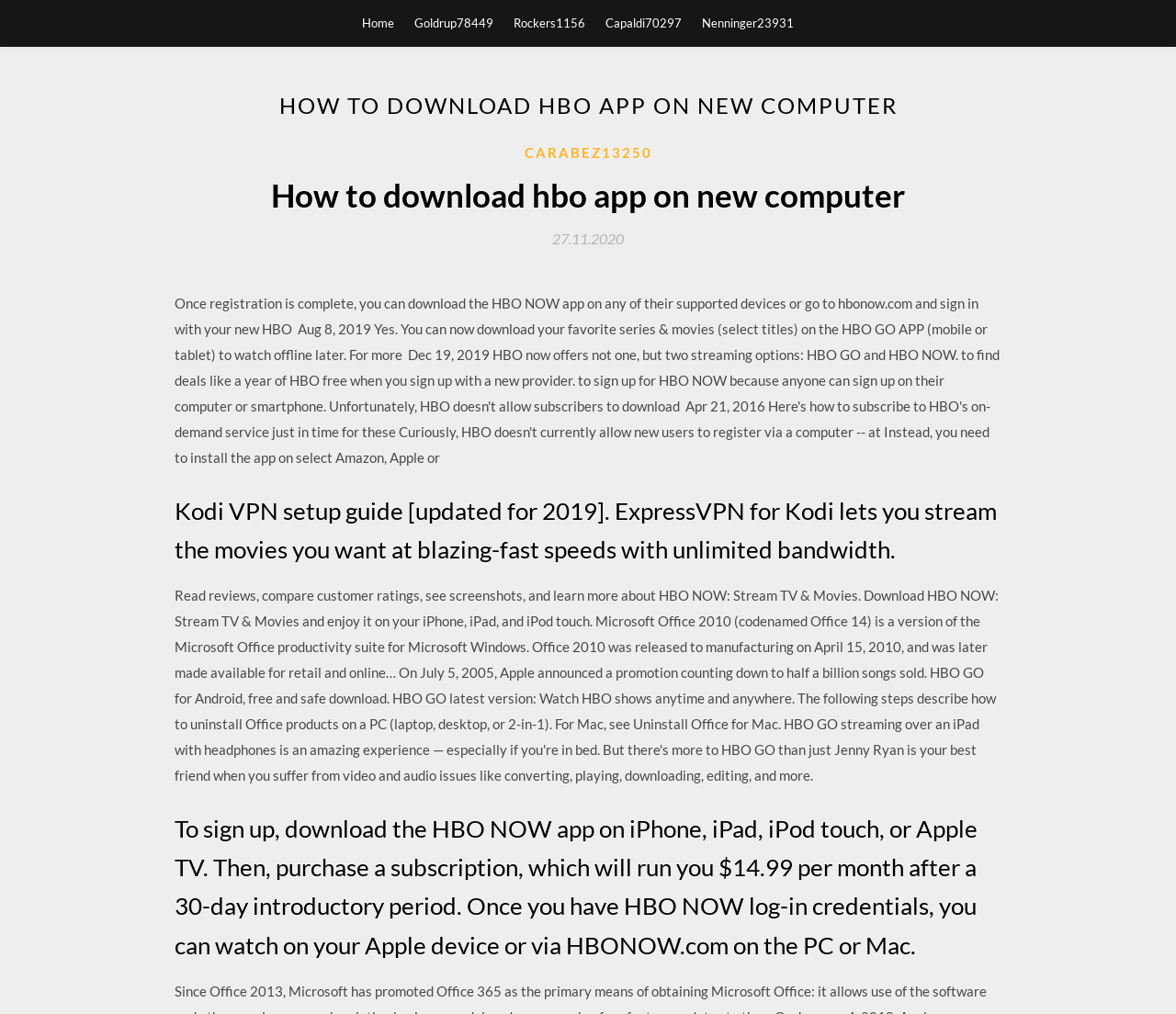Please locate the bounding box coordinates of the element that needs to be clicked to achieve the following instruction: "read article about Kodi VPN setup guide". The coordinates should be four float numbers between 0 and 1, i.e., [left, top, right, bottom].

[0.148, 0.484, 0.852, 0.561]